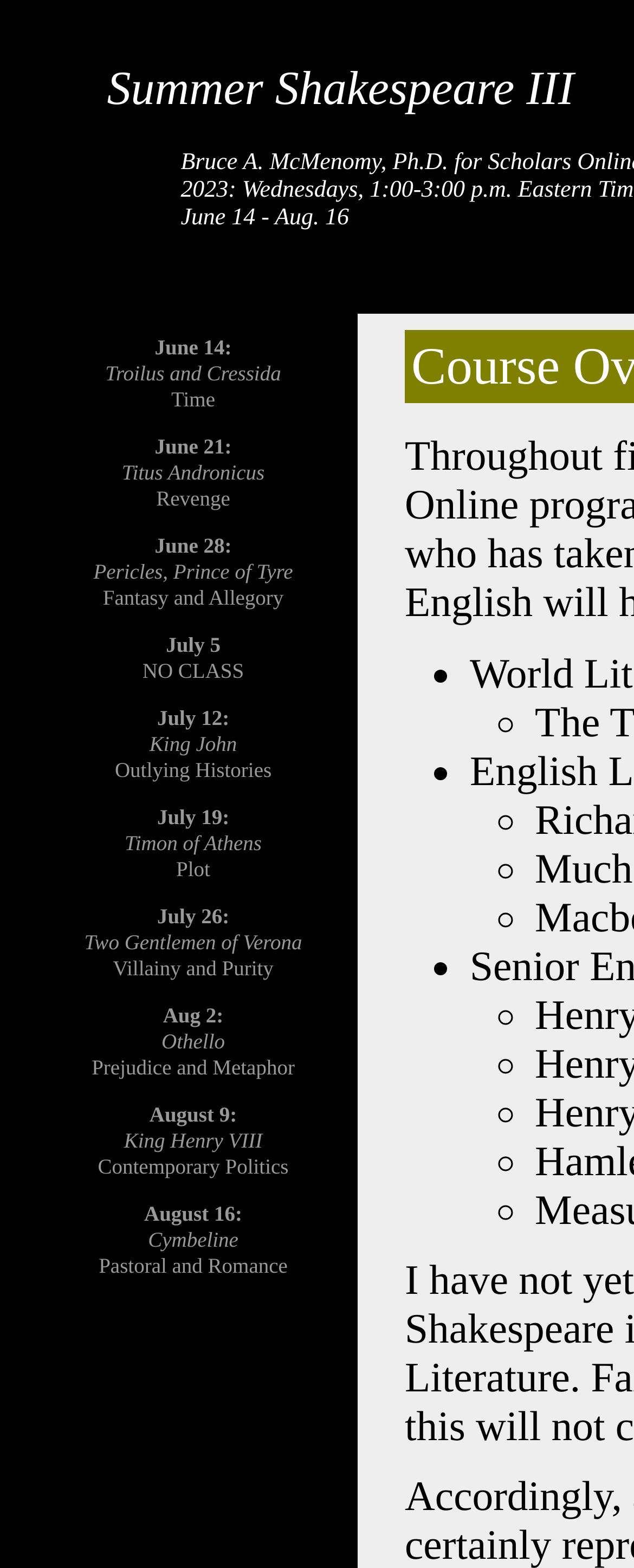Respond to the following query with just one word or a short phrase: 
Is there a class on July 5?

No